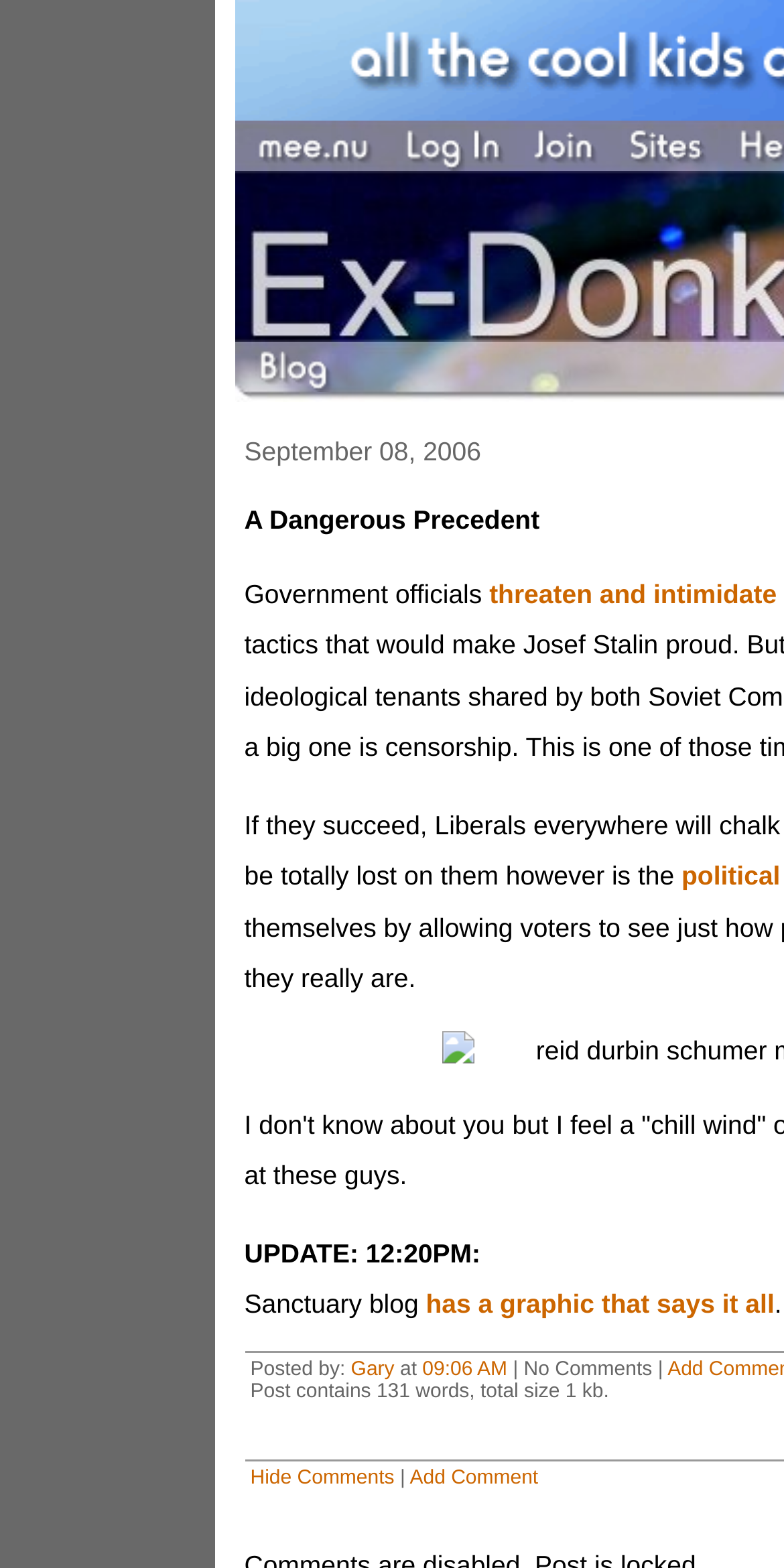What is the size of the post?
Answer the question with a thorough and detailed explanation.

I found the answer by looking at the StaticText element with the text 'Post contains 131 words, total size 1 kb.' at coordinates [0.319, 0.788, 0.777, 0.802]. This text indicates the size of the post.